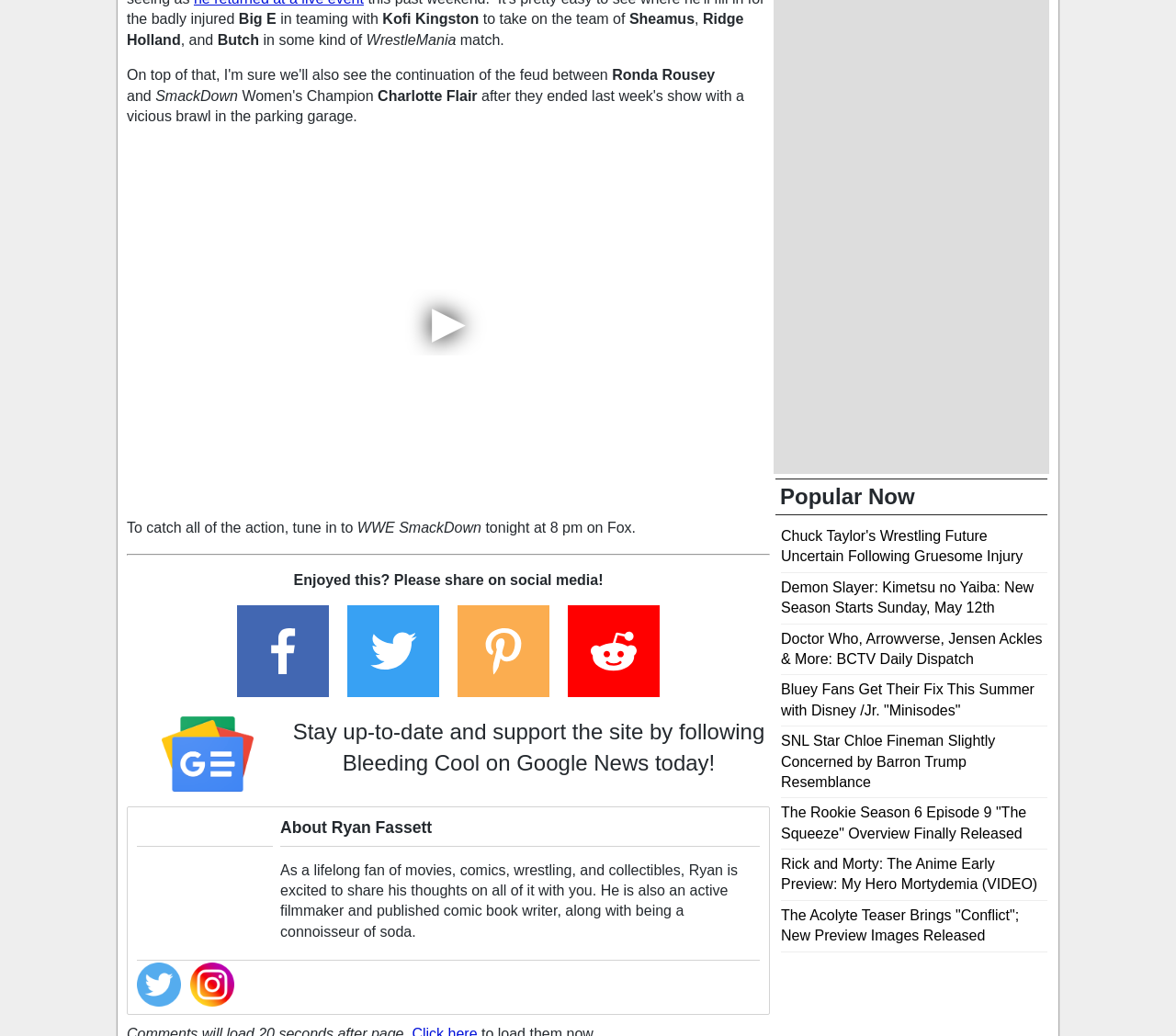What is the social media platform mentioned for sharing?
Based on the image, answer the question with a single word or brief phrase.

facebook